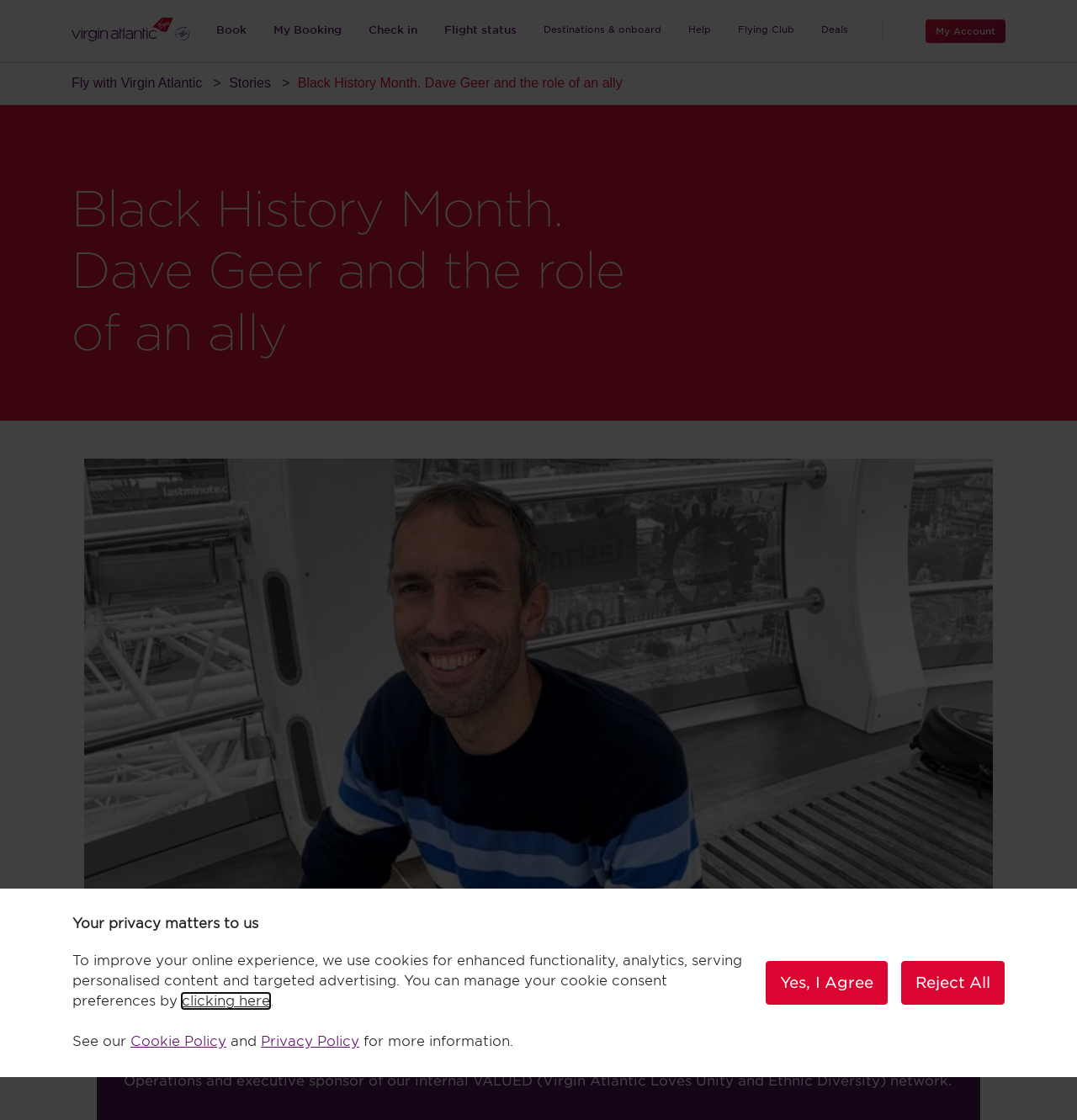Provide the bounding box coordinates in the format (top-left x, top-left y, bottom-right x, bottom-right y). All values are floating point numbers between 0 and 1. Determine the bounding box coordinate of the UI element described as: Stories

[0.213, 0.068, 0.252, 0.08]